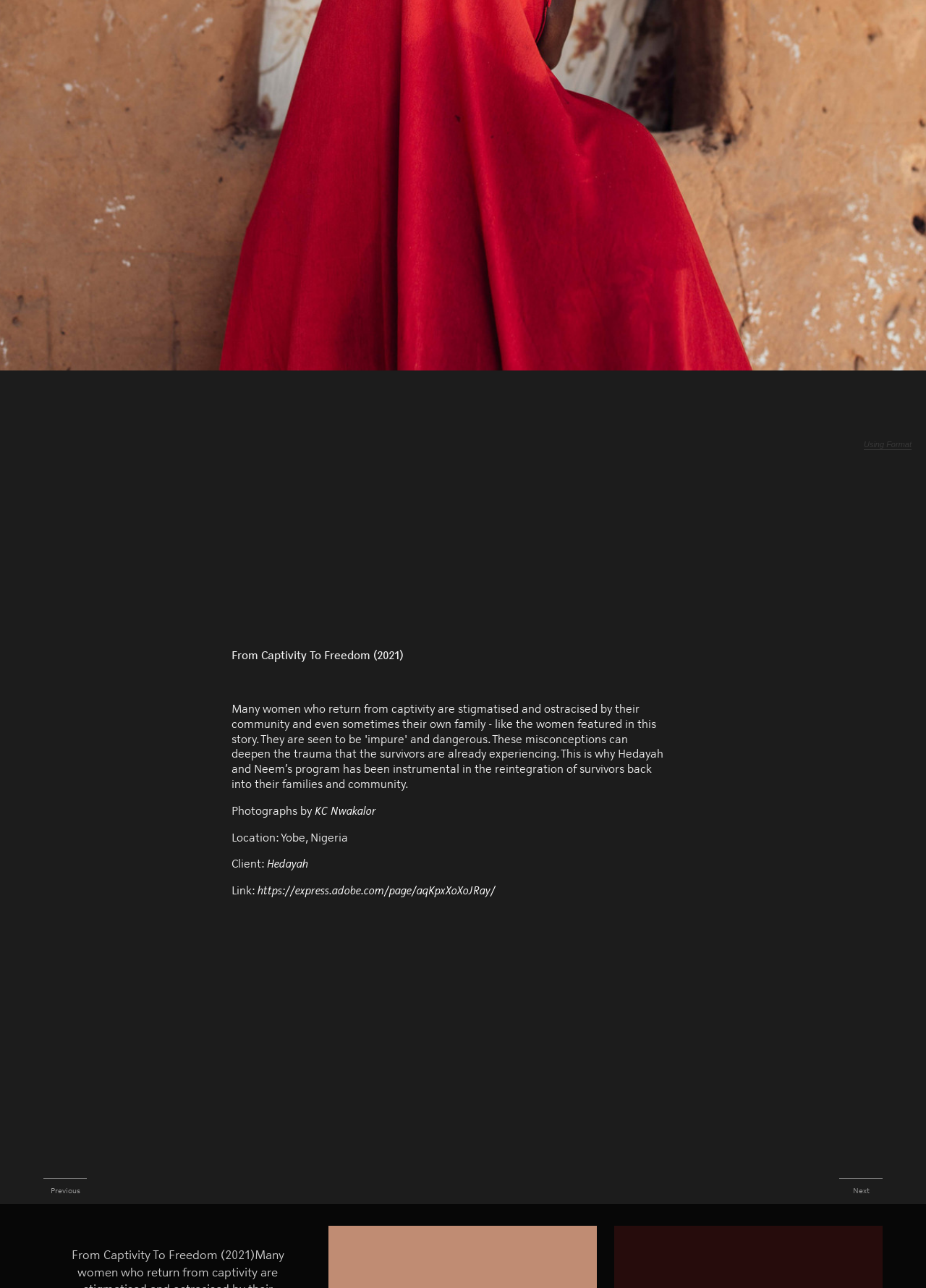From the webpage screenshot, predict the bounding box of the UI element that matches this description: "Magnum Learn Open Day".

[0.372, 0.712, 0.628, 0.744]